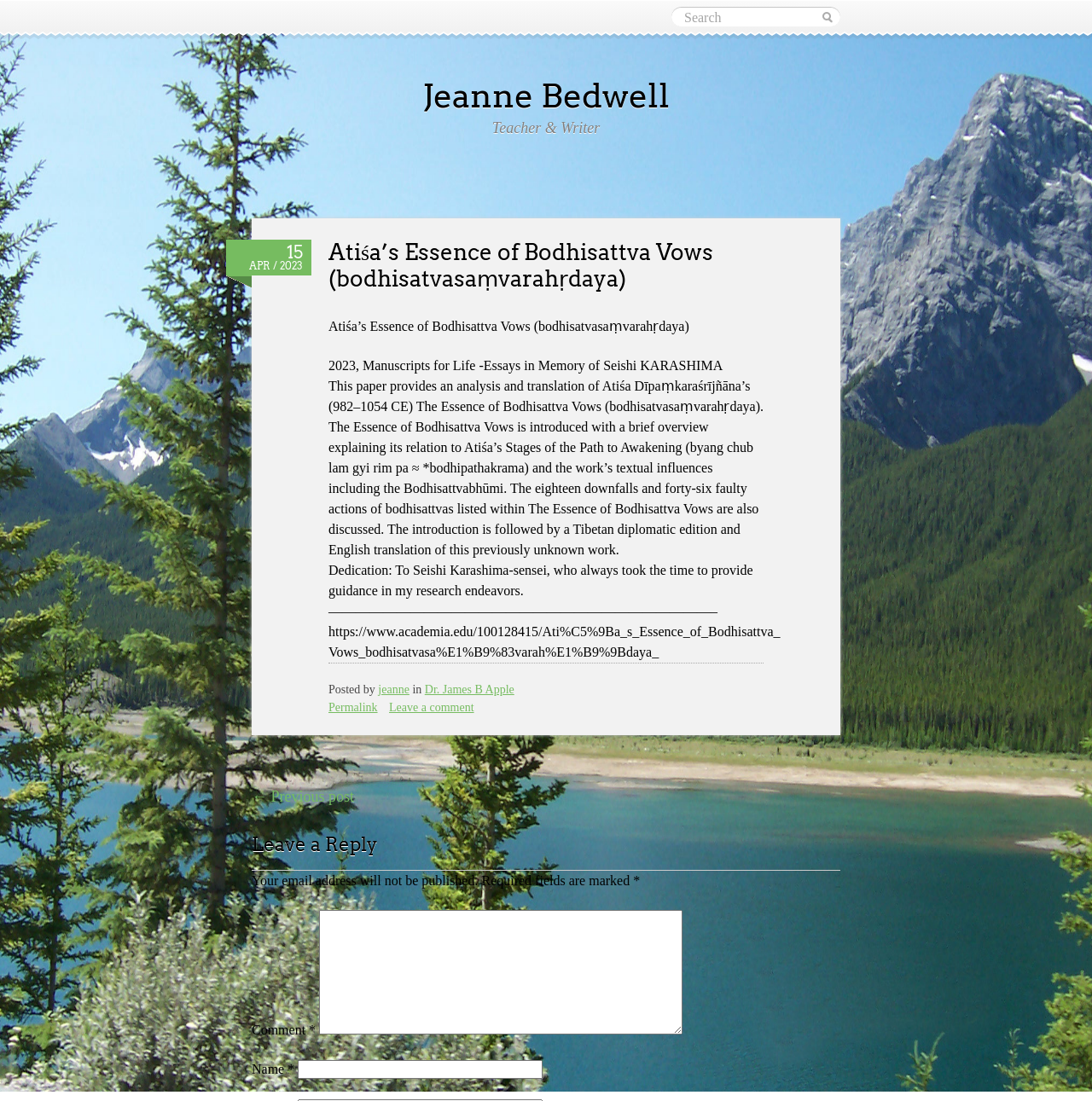Locate the bounding box coordinates of the area you need to click to fulfill this instruction: 'Visit Jeanne Bedwell's homepage'. The coordinates must be in the form of four float numbers ranging from 0 to 1: [left, top, right, bottom].

[0.387, 0.068, 0.613, 0.105]